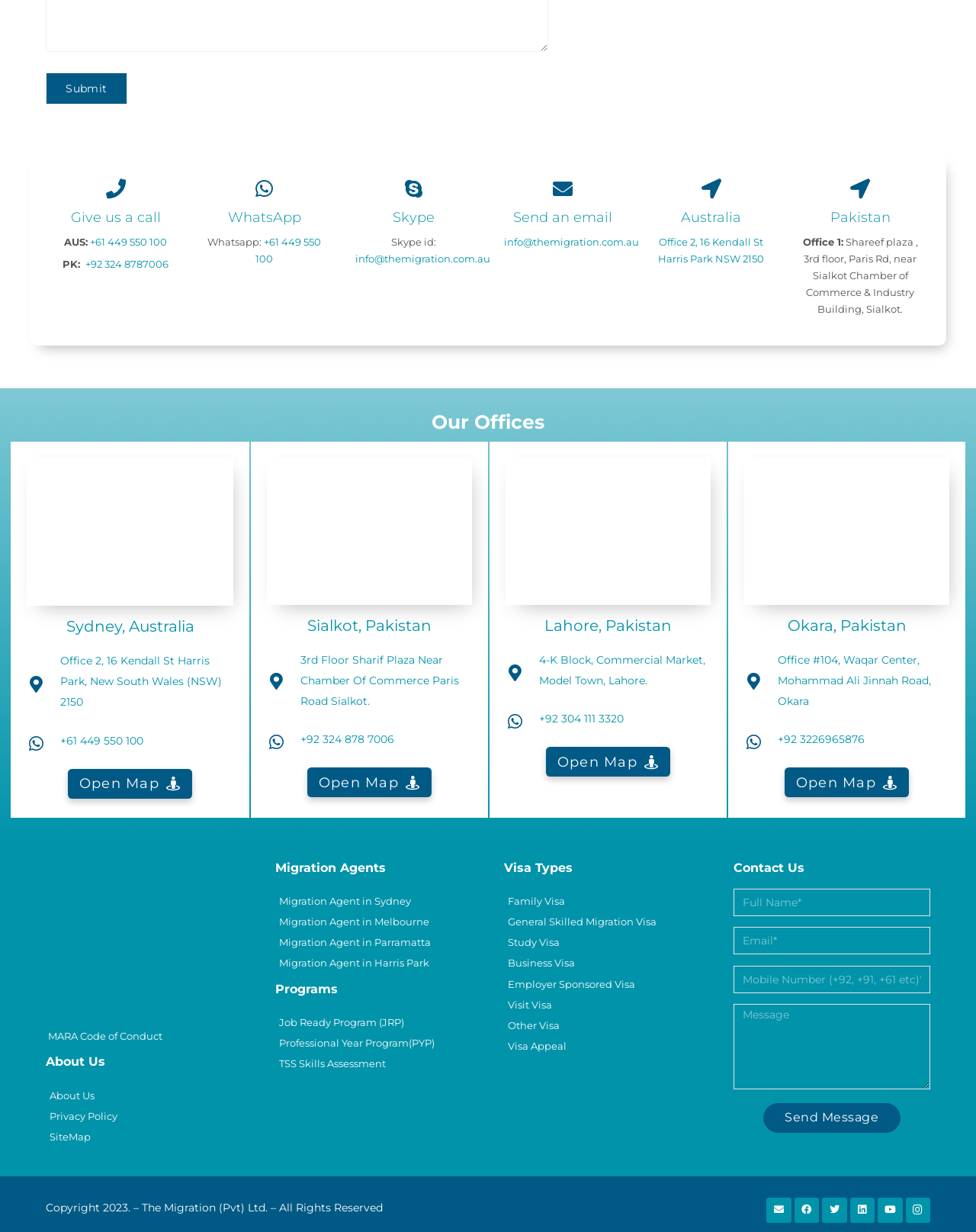Can you identify the bounding box coordinates of the clickable region needed to carry out this instruction: 'Send an email to the migration office'? The coordinates should be four float numbers within the range of 0 to 1, stated as [left, top, right, bottom].

[0.516, 0.191, 0.655, 0.201]